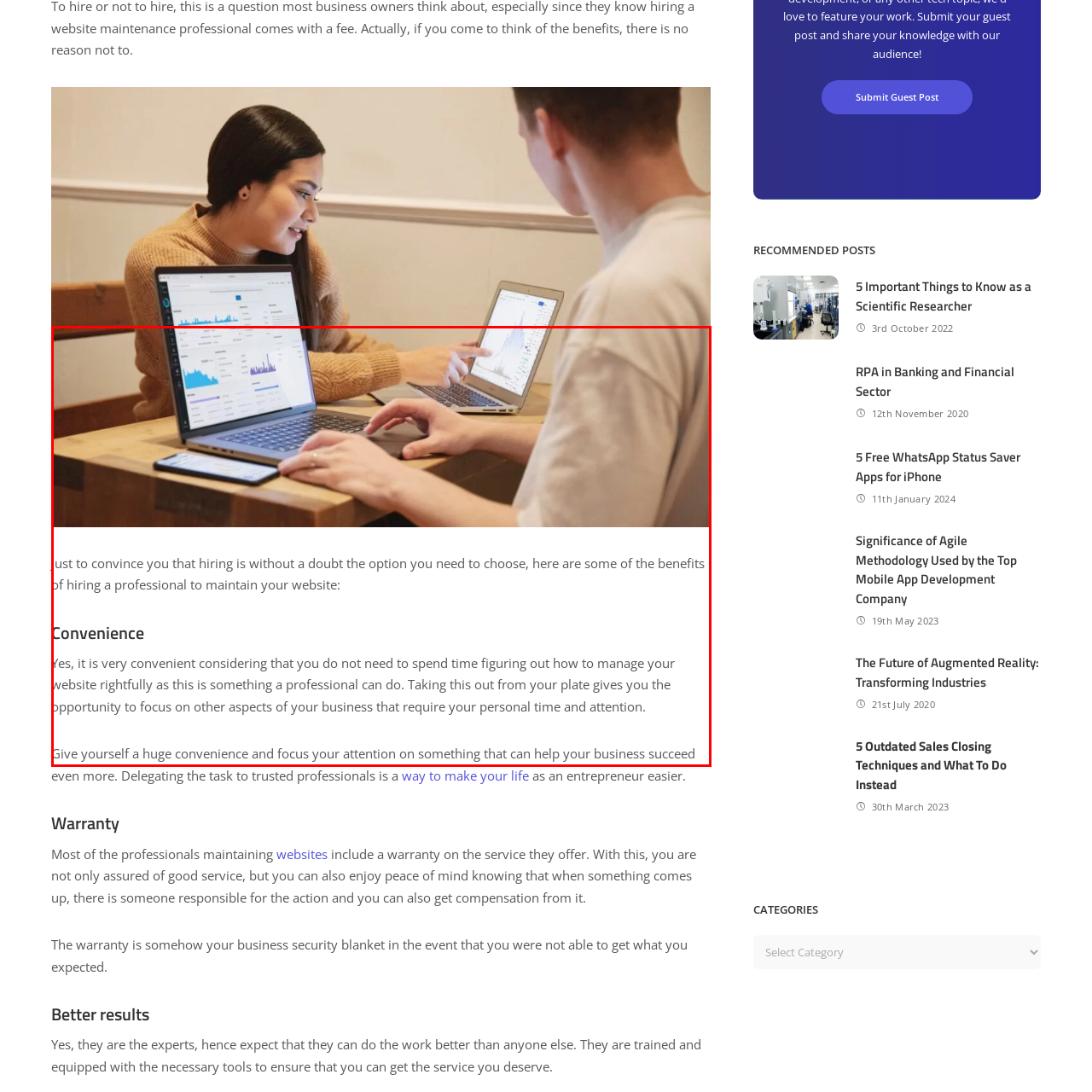What is the purpose of the team's discussion?
Inspect the image indicated by the red outline and answer the question with a single word or short phrase.

Website management